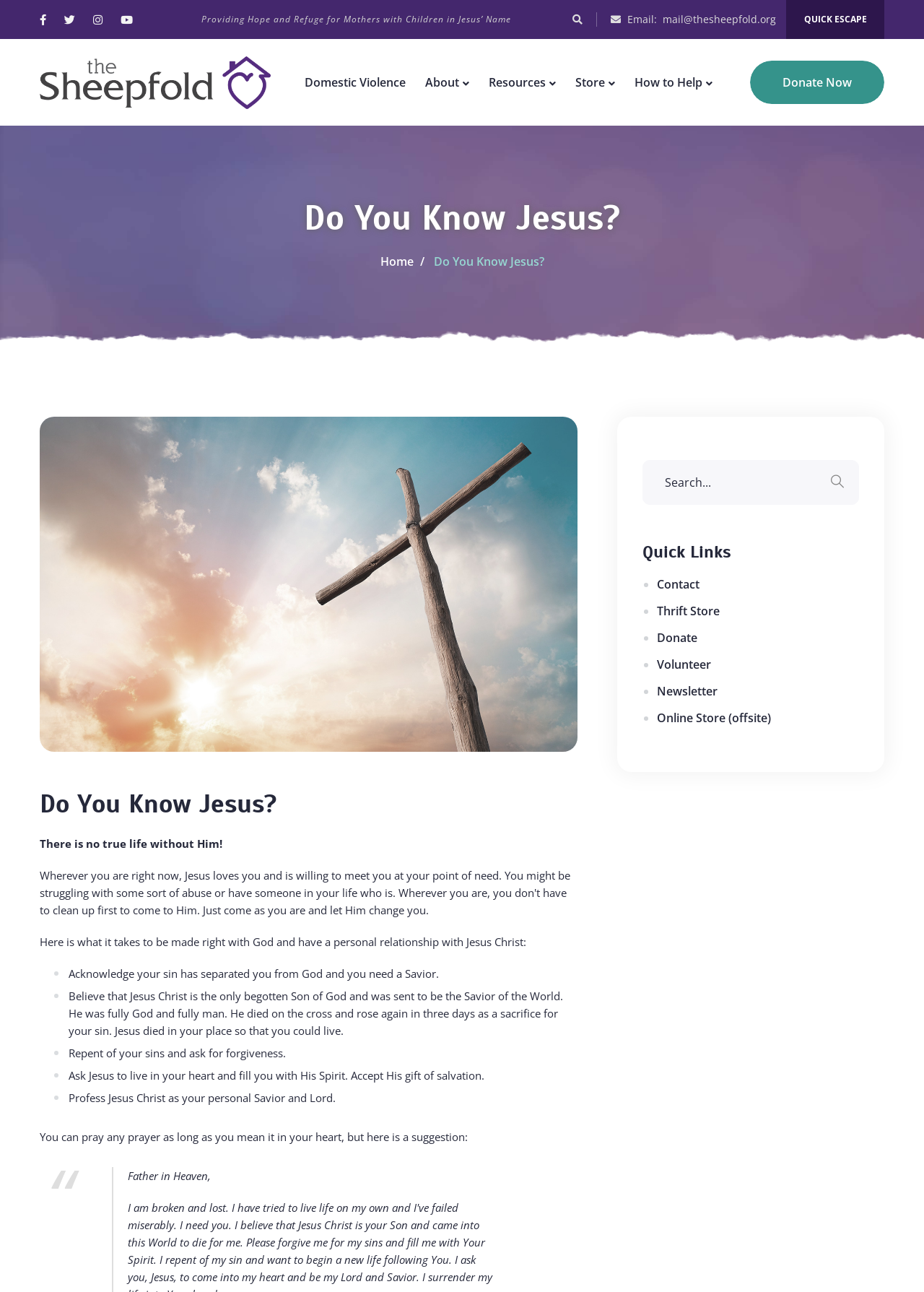Please locate the bounding box coordinates of the element that needs to be clicked to achieve the following instruction: "Click on the 'LATEST' link". The coordinates should be four float numbers between 0 and 1, i.e., [left, top, right, bottom].

None